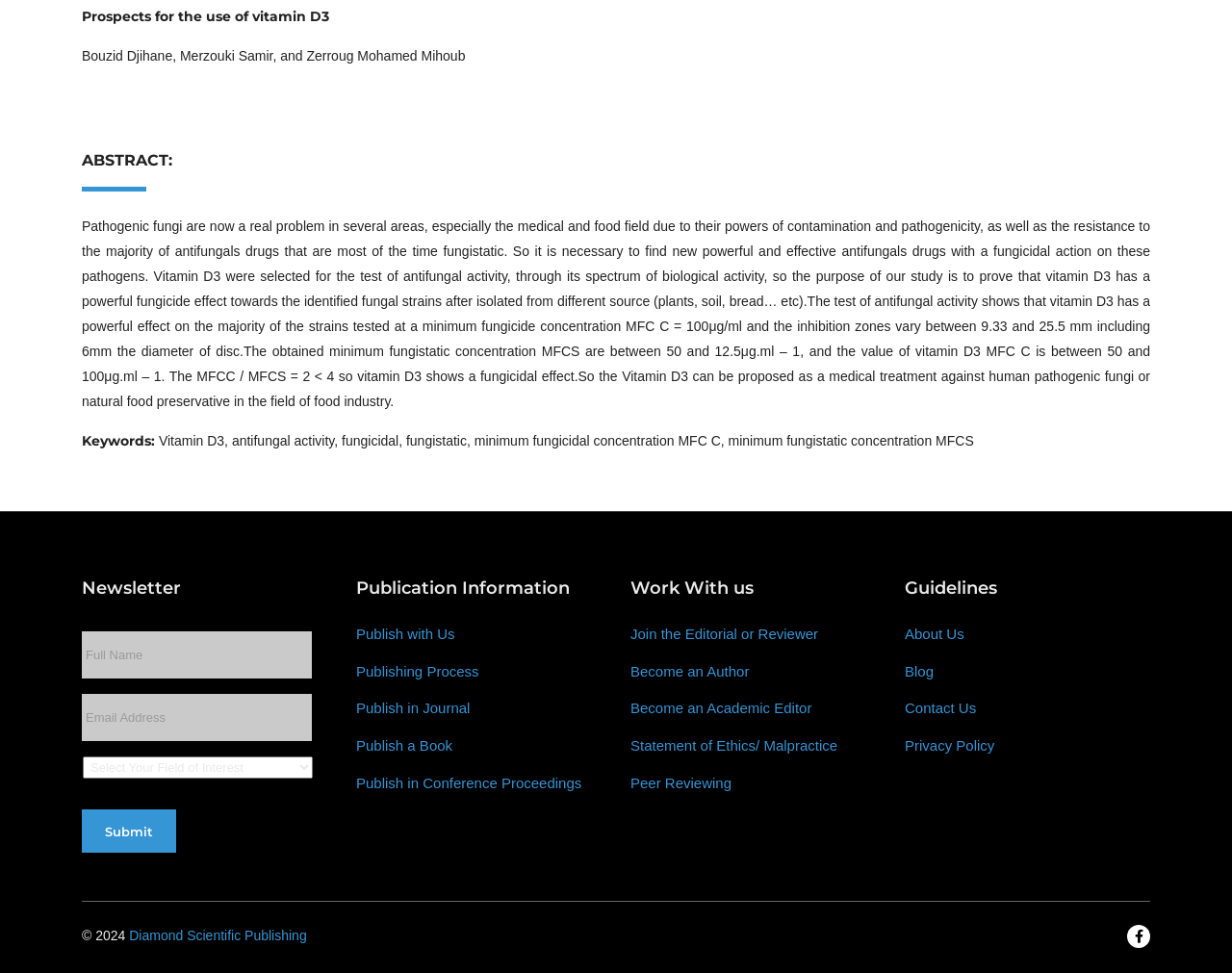Using the given element description, provide the bounding box coordinates (top-left x, top-left y, bottom-right x, bottom-right y) for the corresponding UI element in the screenshot: Blog

[0.734, 0.681, 0.758, 0.7]